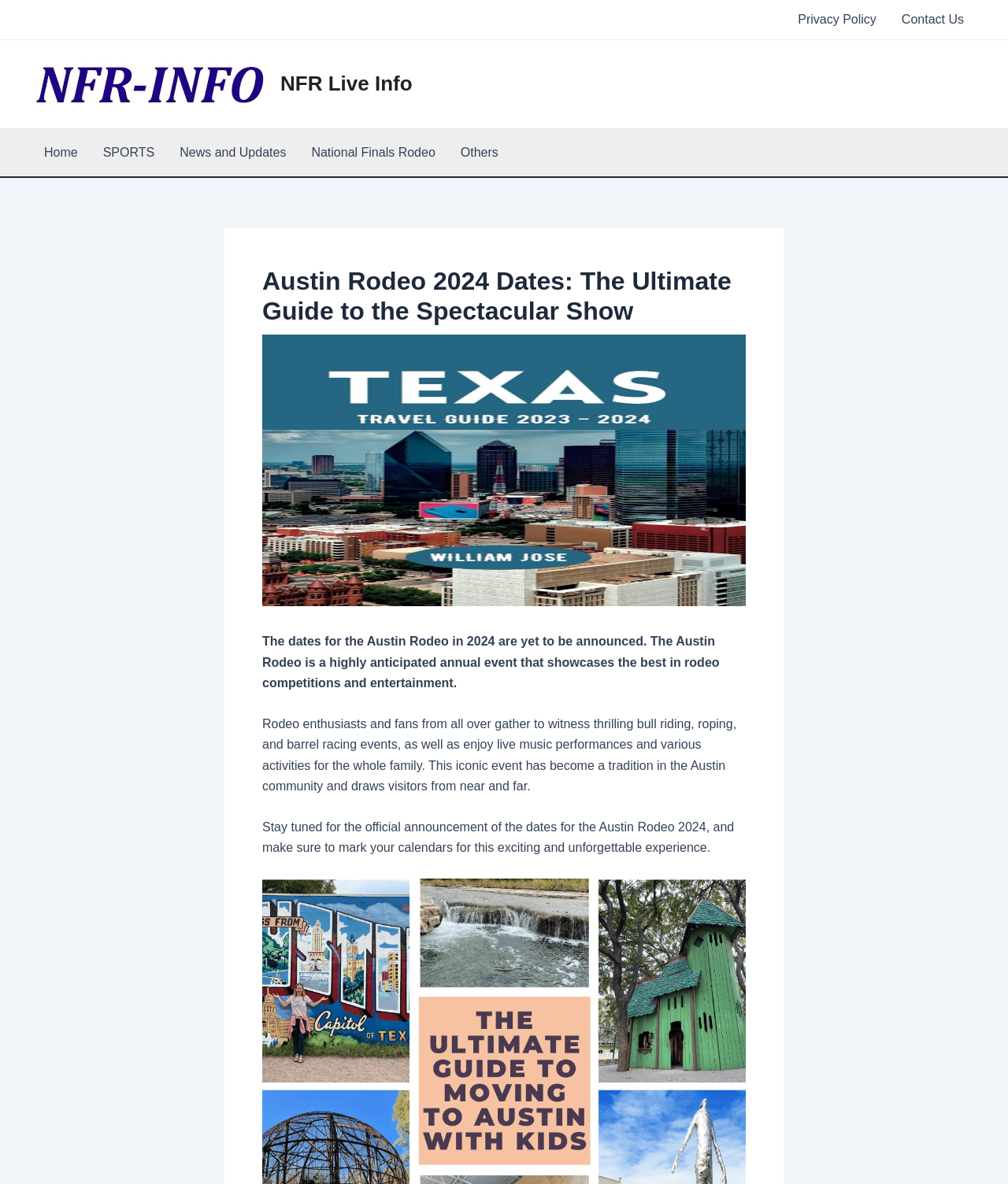Bounding box coordinates must be specified in the format (top-left x, top-left y, bottom-right x, bottom-right y). All values should be floating point numbers between 0 and 1. What are the bounding box coordinates of the UI element described as: alt="logo-nfr"

[0.031, 0.065, 0.266, 0.076]